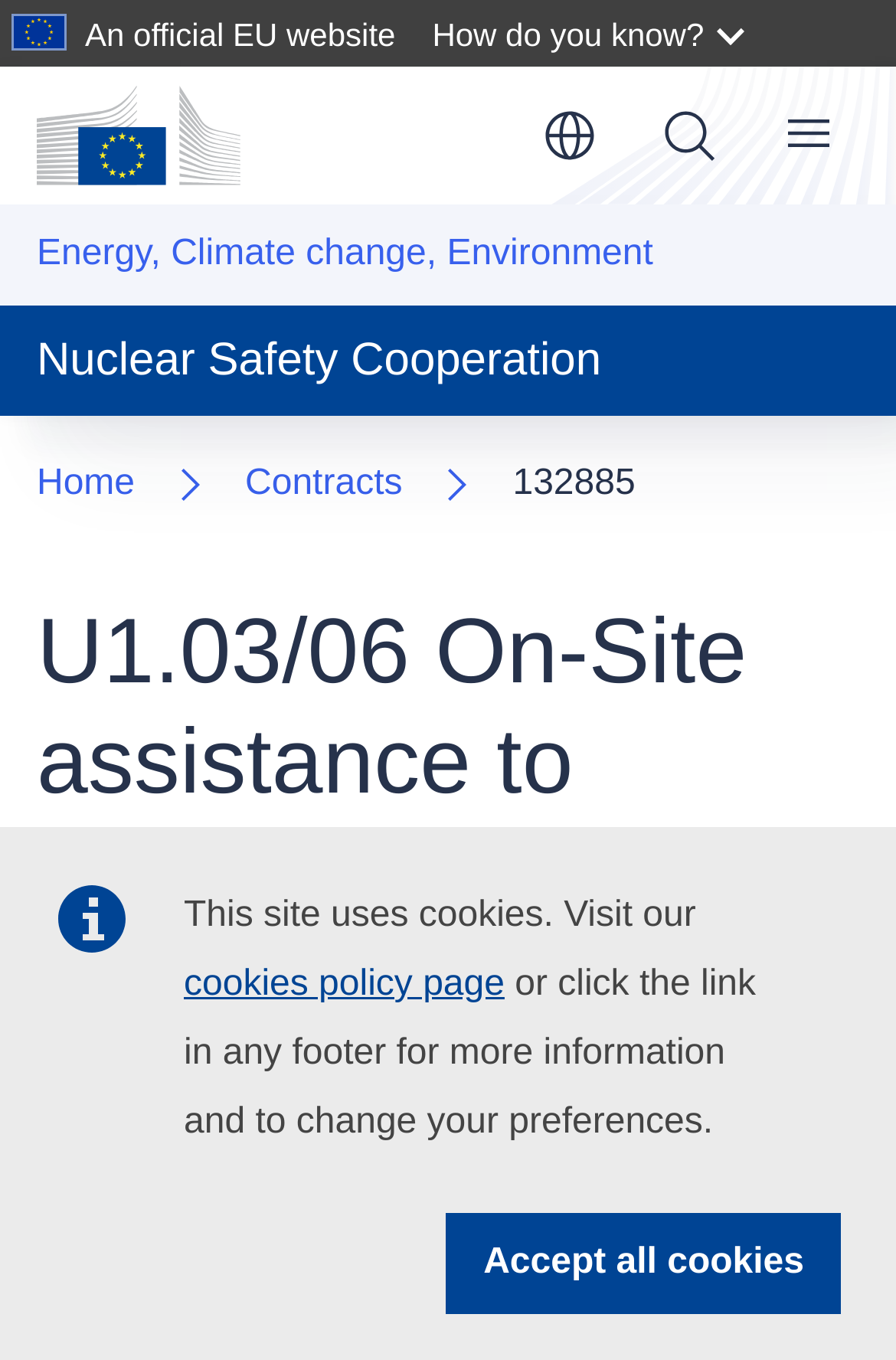Articulate a complete and detailed caption of the webpage elements.

This webpage appears to be an official EU website, as indicated by the text "An official EU website" located near the top left corner. At the top right corner, there is a European Commission logo, accompanied by a link to the "Home - European Commission" page. 

Below the logo, there are several buttons and links, including a language selection button, a search bar, and a link to the "Energy, Climate change, Environment" section. The language selection button is currently set to English, as indicated by the "en" image next to it.

On the left side of the page, there is a navigation menu with links to "Home", "Contracts", and a specific contract number "132885". Above this menu, there is a heading that reads "U1.03/06 On-Site assistance to Zaporozhe NPP", which is likely the title of the webpage.

Below the heading, there is a description list that provides information about the contract, including its status, which is listed as "Closed". There is also a link to "Skip to main content" at the top of the page, and a cookie policy notification at the top center of the page, with an "Accept all cookies" button.

At the bottom of the page, there is a footer section that contains a link to the "cookies policy page" and a brief description of how to change cookie preferences.